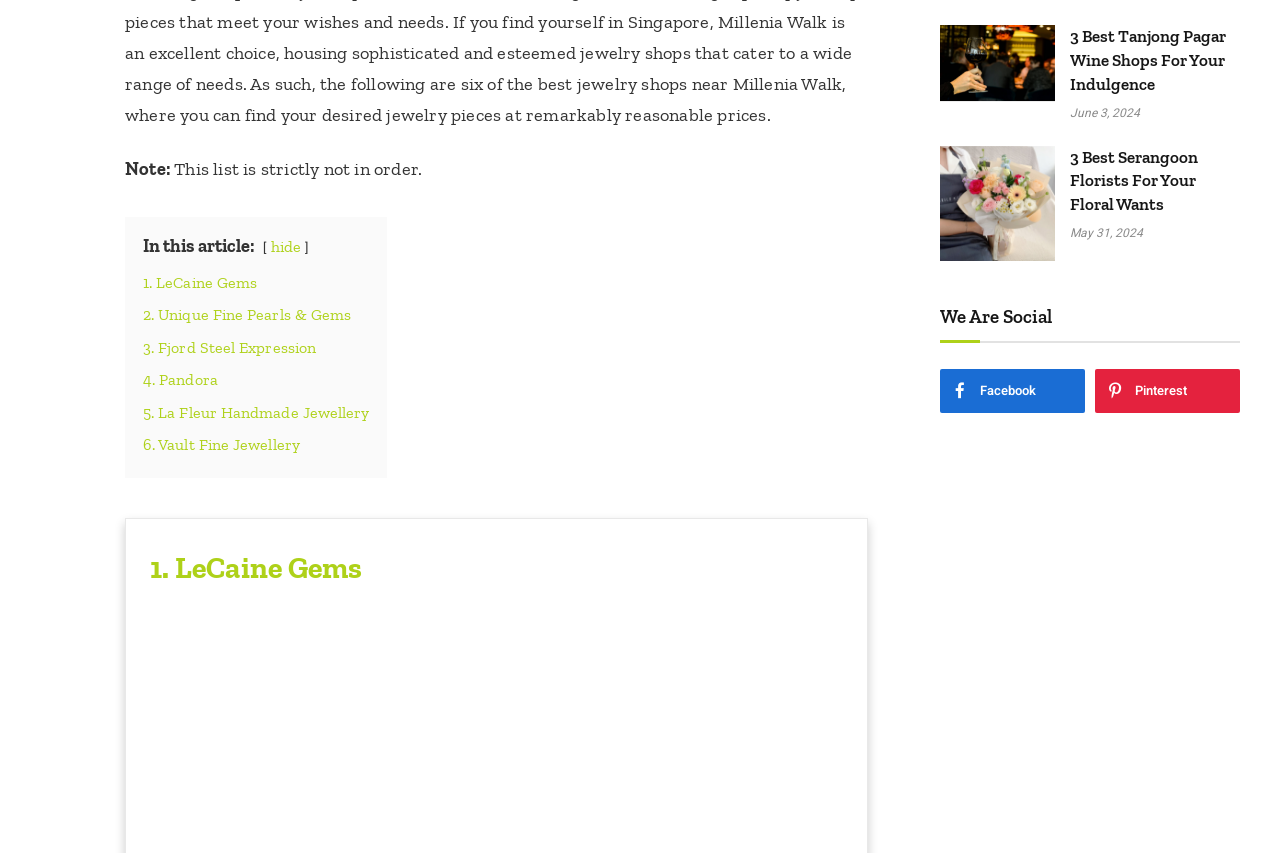Specify the bounding box coordinates for the region that must be clicked to perform the given instruction: "View the article about LeCaine Gems".

[0.112, 0.32, 0.201, 0.342]